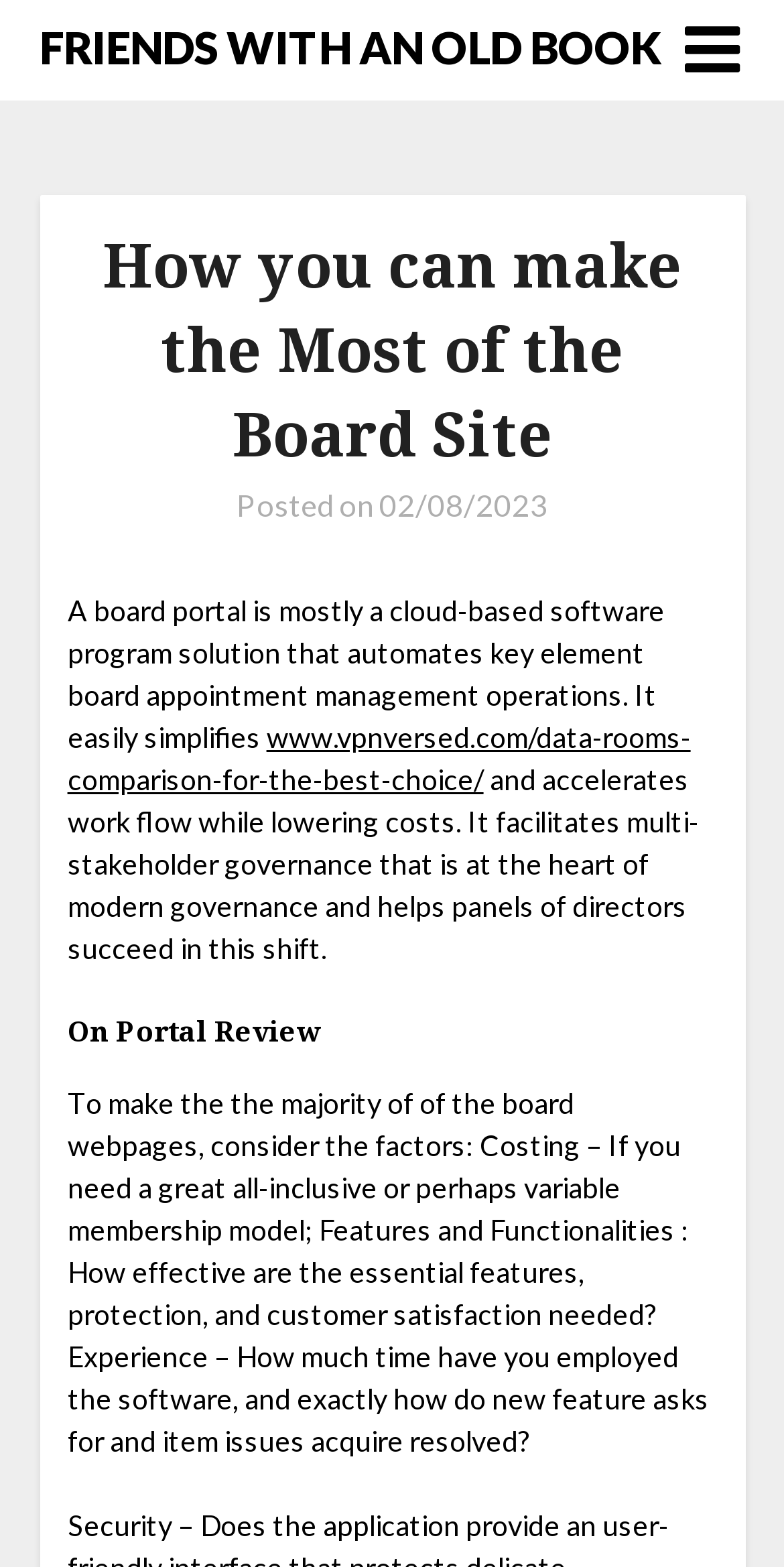Identify the bounding box of the UI element that matches this description: "www.vpnversed.com/data-rooms-comparison-for-the-best-choice/".

[0.086, 0.46, 0.881, 0.509]